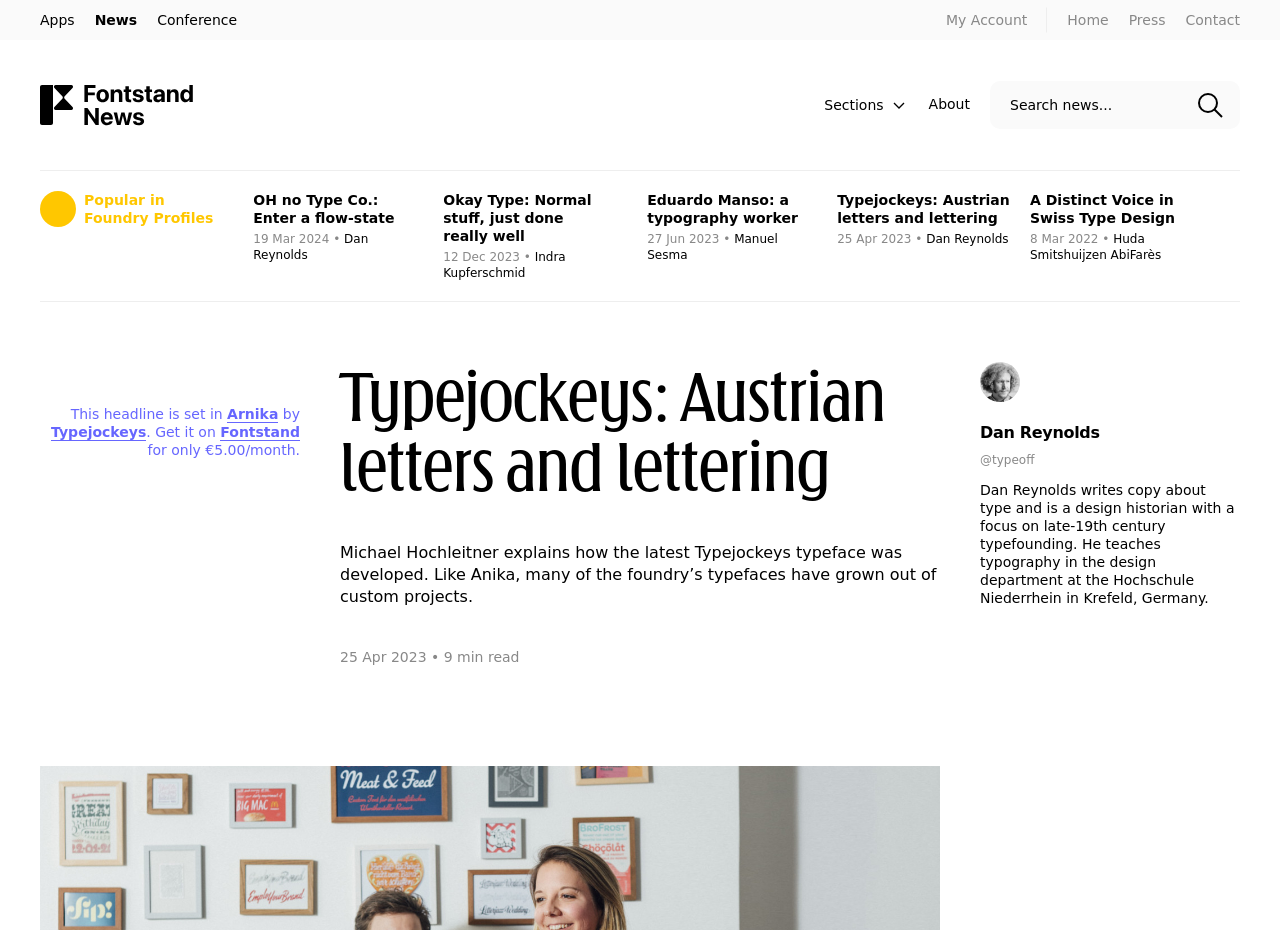Respond with a single word or phrase to the following question:
How many navigation links are at the top?

7